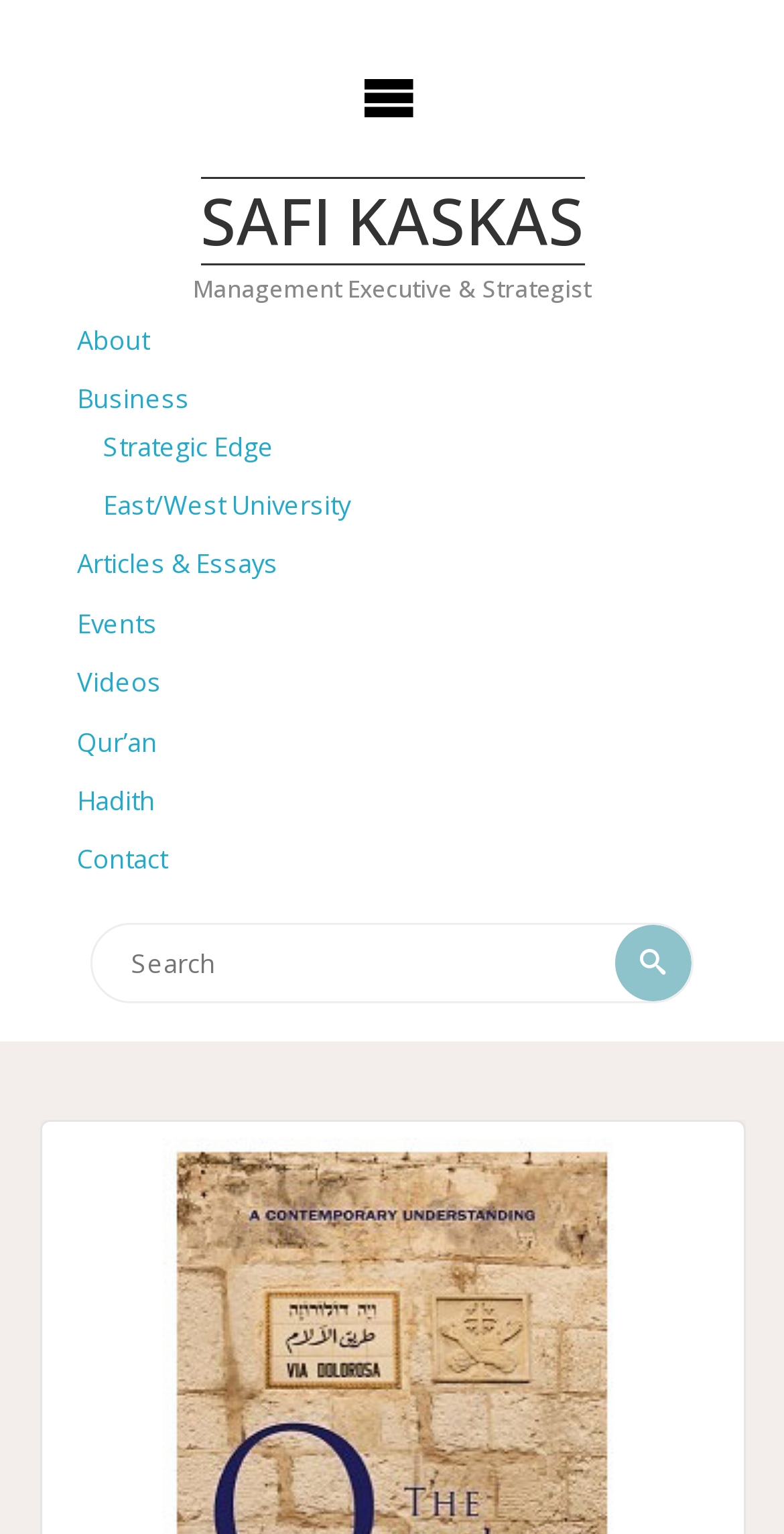Find the bounding box of the UI element described as: "parent_node: Search for: name="s" placeholder="Search"". The bounding box coordinates should be given as four float values between 0 and 1, i.e., [left, top, right, bottom].

[0.118, 0.602, 0.882, 0.653]